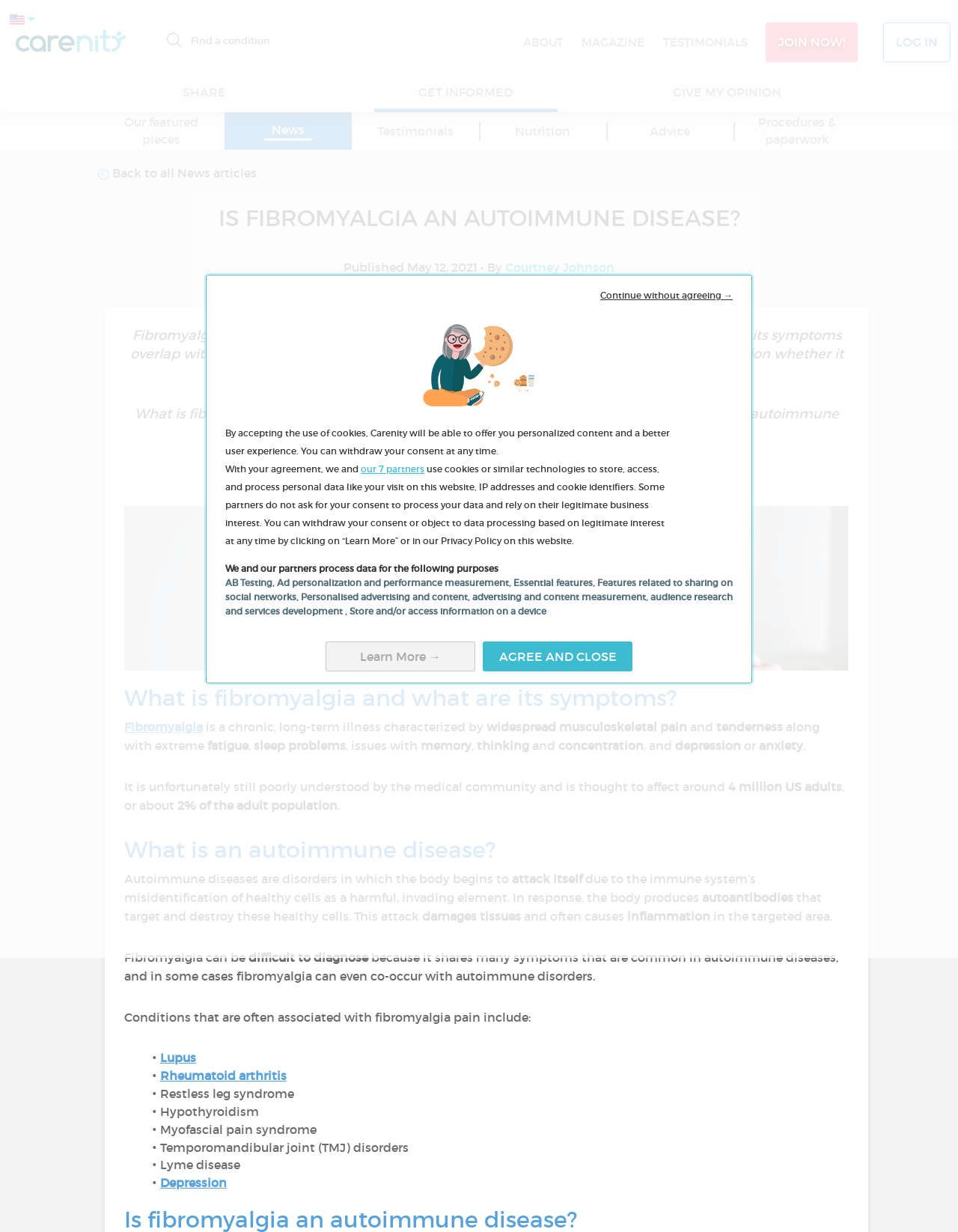Could you specify the bounding box coordinates for the clickable section to complete the following instruction: "Search for a condition"?

[0.197, 0.027, 0.326, 0.039]